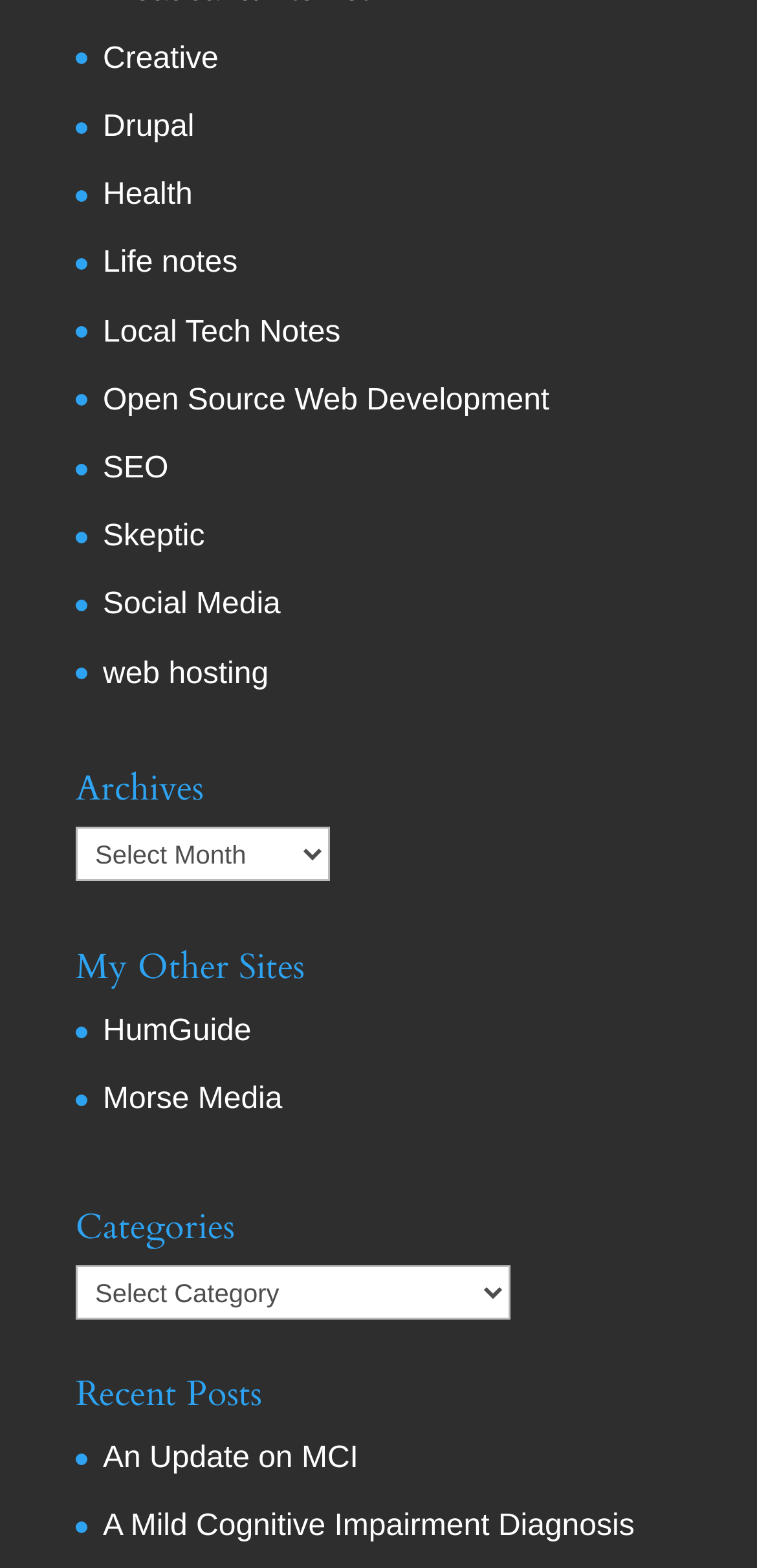What is the last category listed?
Look at the image and respond with a one-word or short phrase answer.

Social Media